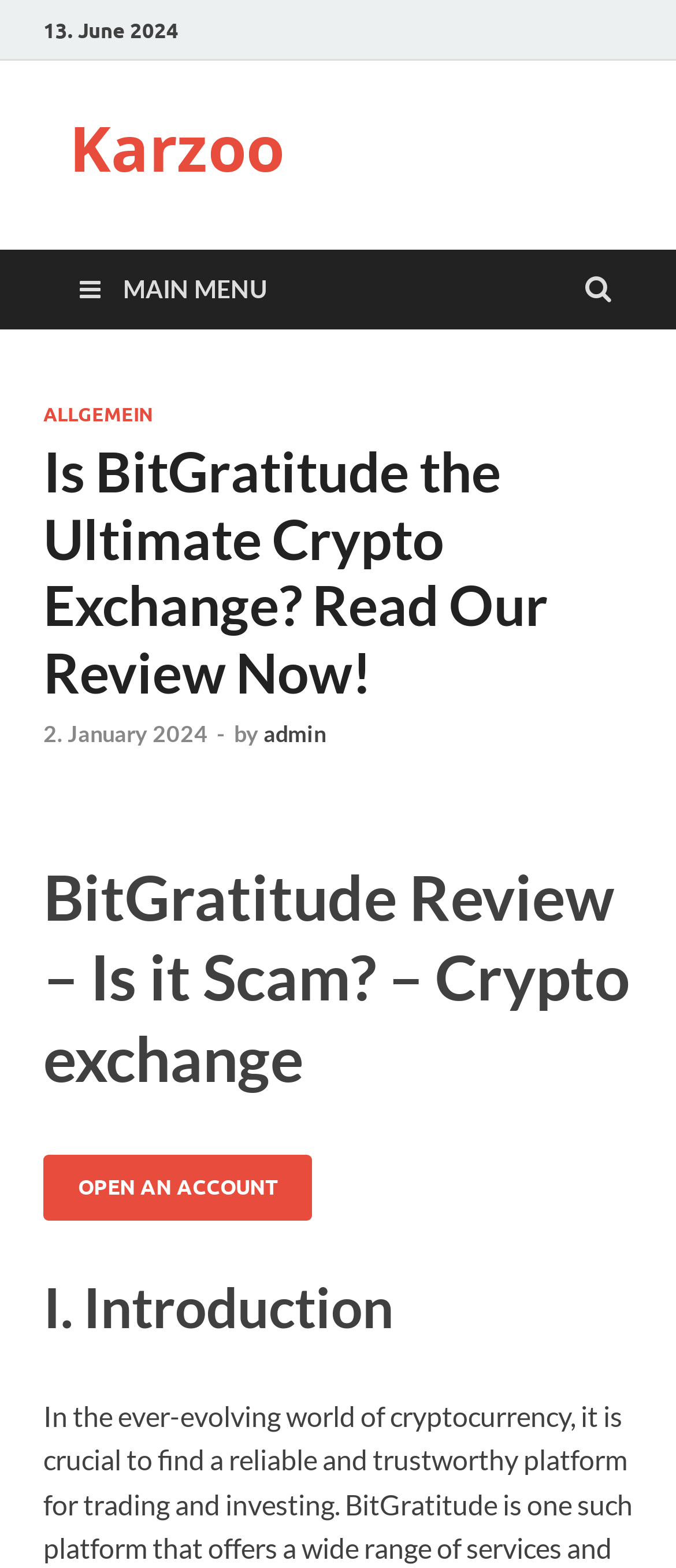What is the name of the author?
Answer the question with a detailed explanation, including all necessary information.

I found the name of the author by looking at the section where it says 'by' followed by a link element with the text 'admin', which suggests that 'admin' is the author of the review.